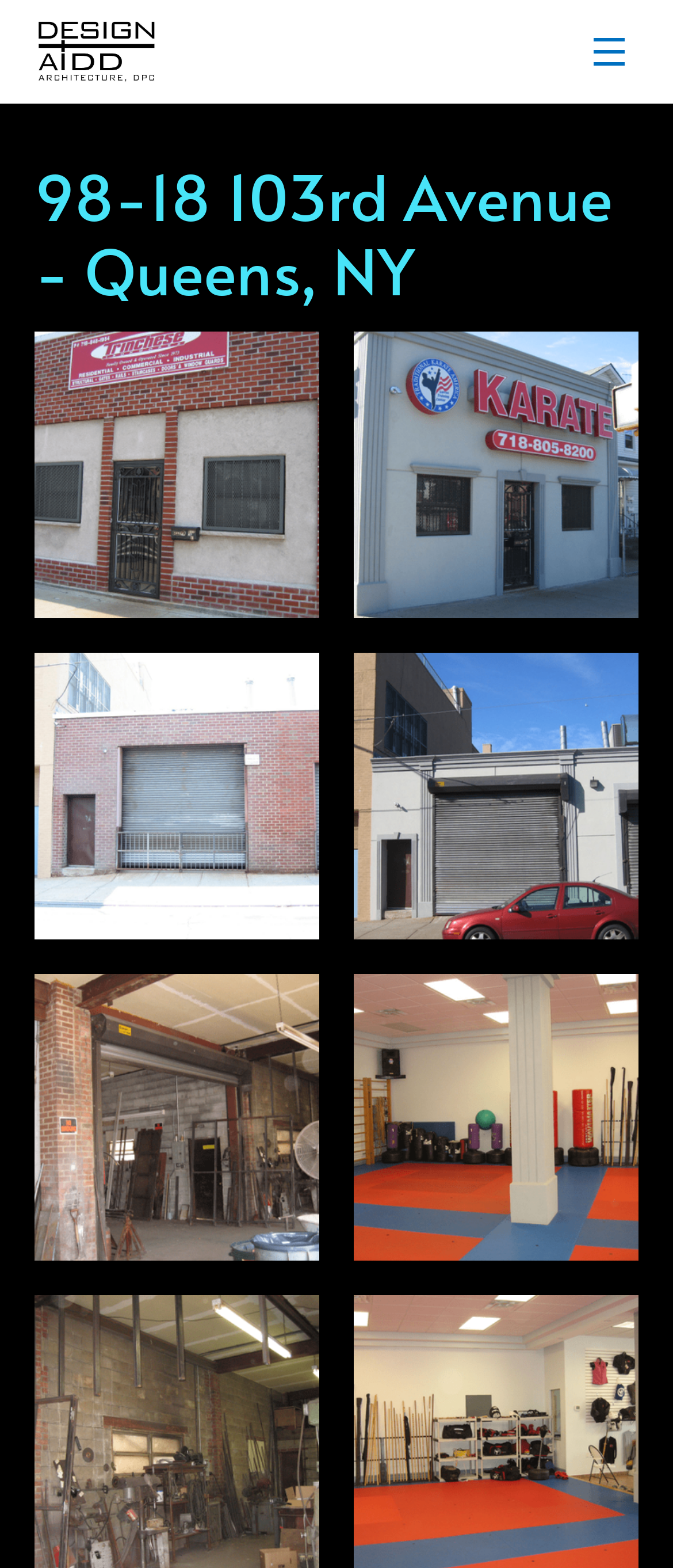How many images are on this webpage?
Look at the image and answer the question using a single word or phrase.

8